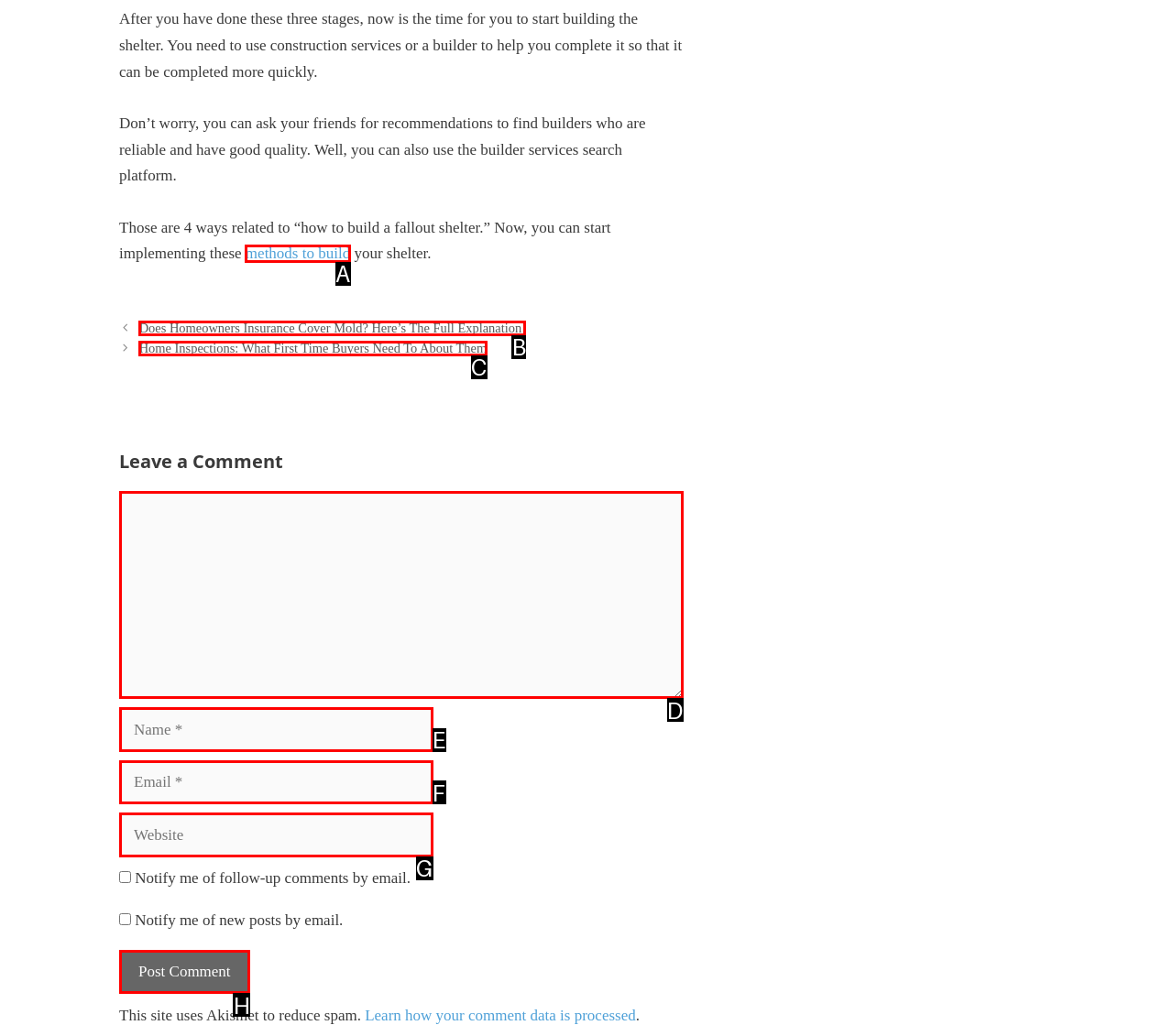Which HTML element fits the description: +972-73-2124500? Respond with the letter of the appropriate option directly.

None